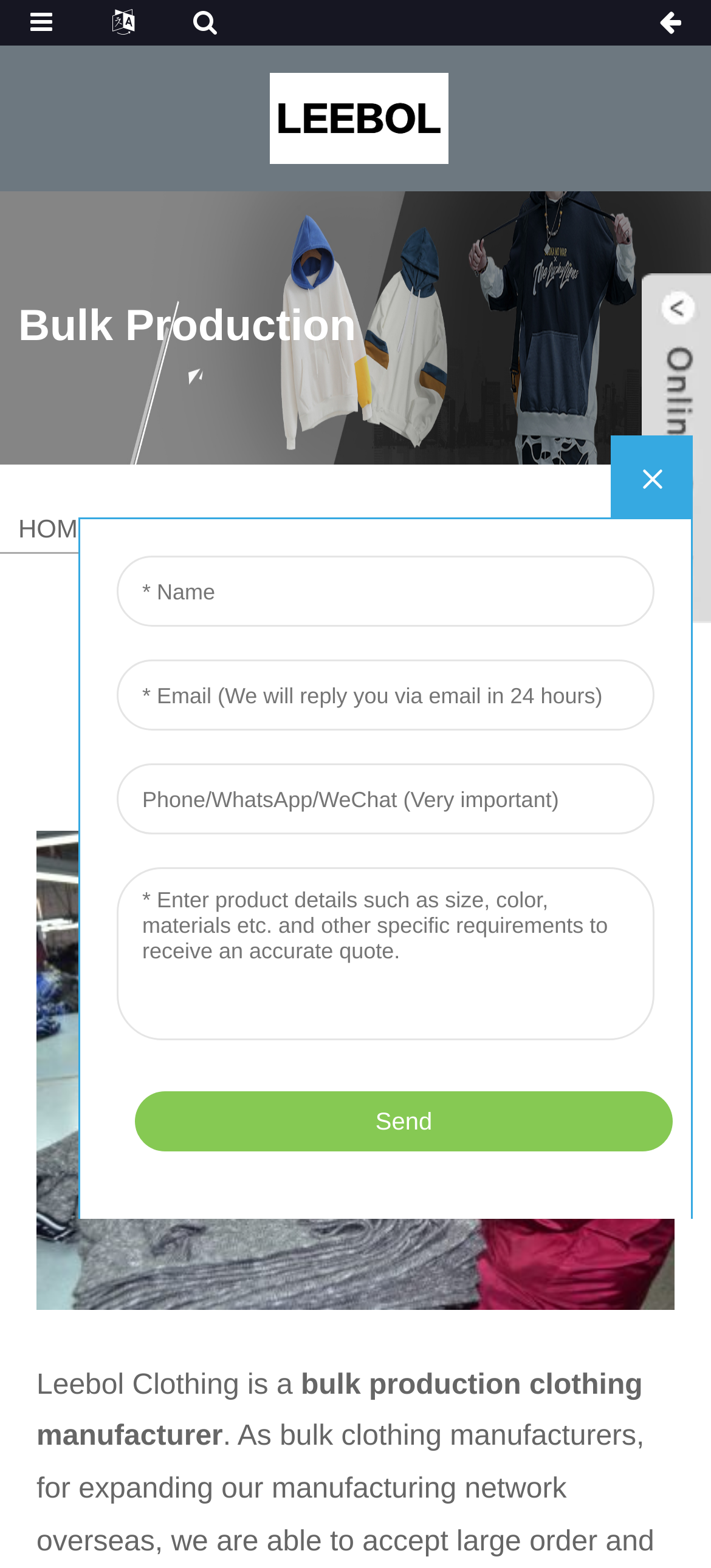What is the position of the logo?
Look at the screenshot and respond with one word or a short phrase.

Top left